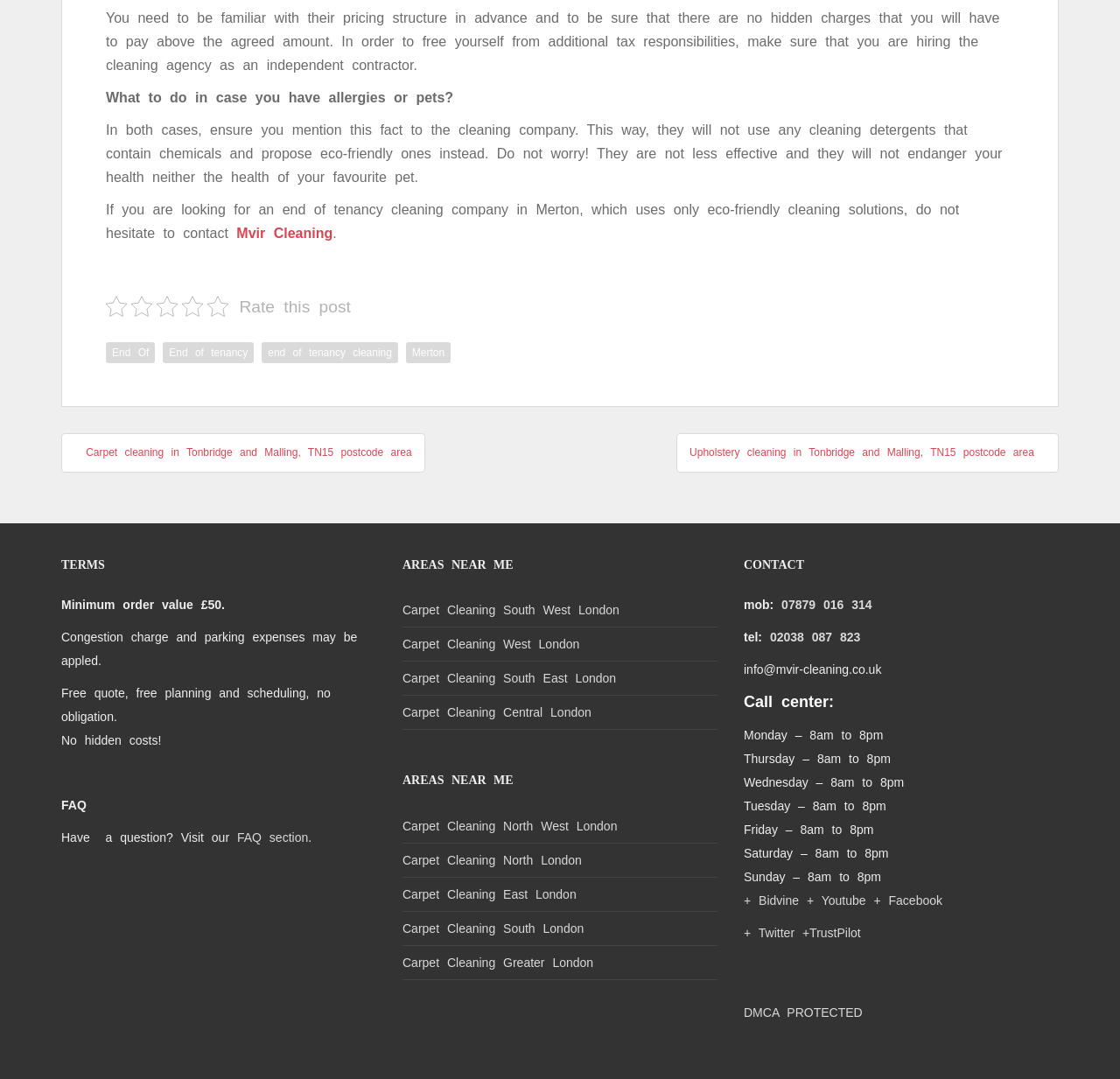Please identify the bounding box coordinates of the element's region that I should click in order to complete the following instruction: "Get a quote". The bounding box coordinates consist of four float numbers between 0 and 1, i.e., [left, top, right, bottom].

None